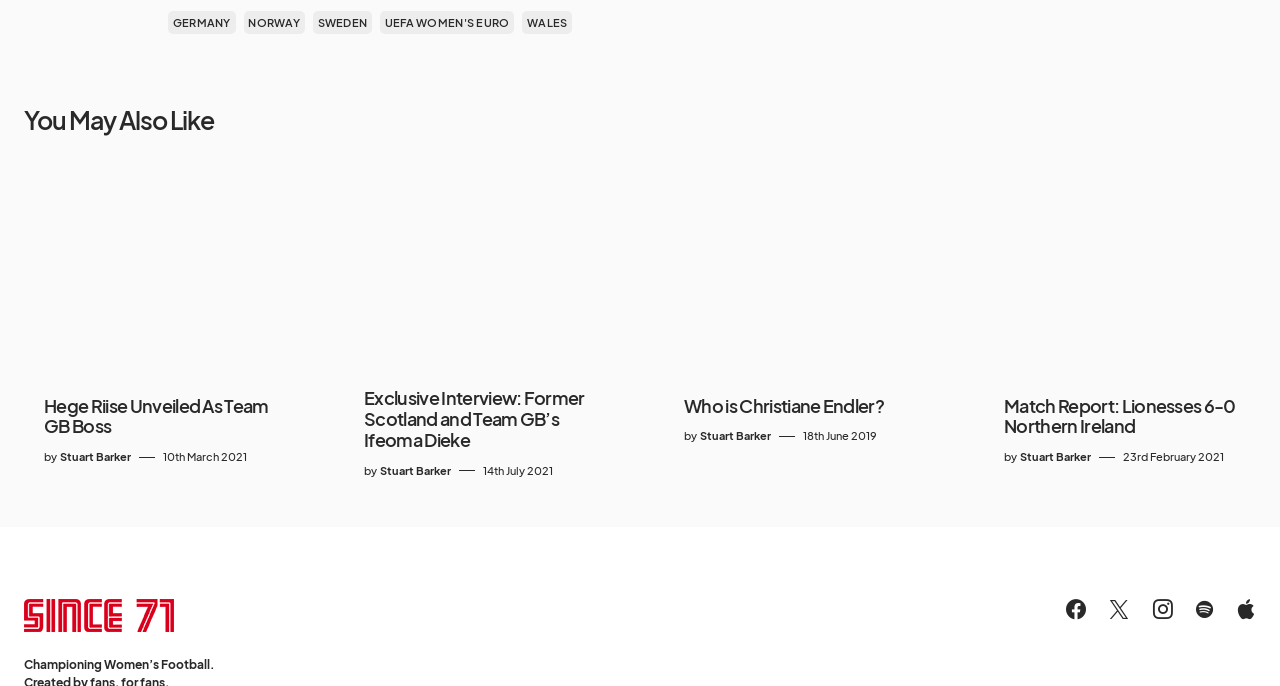From the webpage screenshot, identify the region described by Wales. Provide the bounding box coordinates as (top-left x, top-left y, bottom-right x, bottom-right y), with each value being a floating point number between 0 and 1.

[0.408, 0.016, 0.447, 0.05]